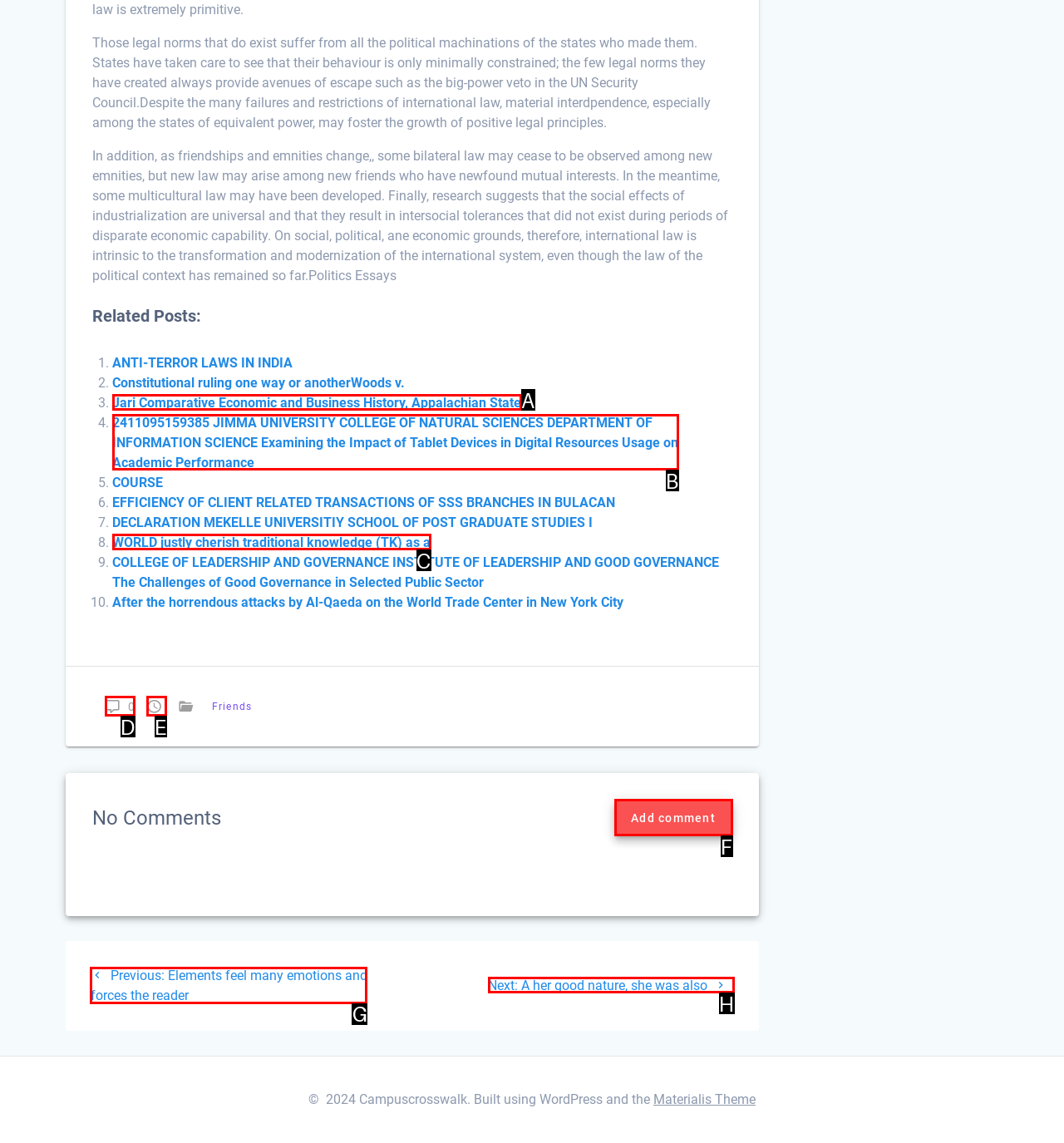Decide which UI element to click to accomplish the task: Go to the previous post
Respond with the corresponding option letter.

G